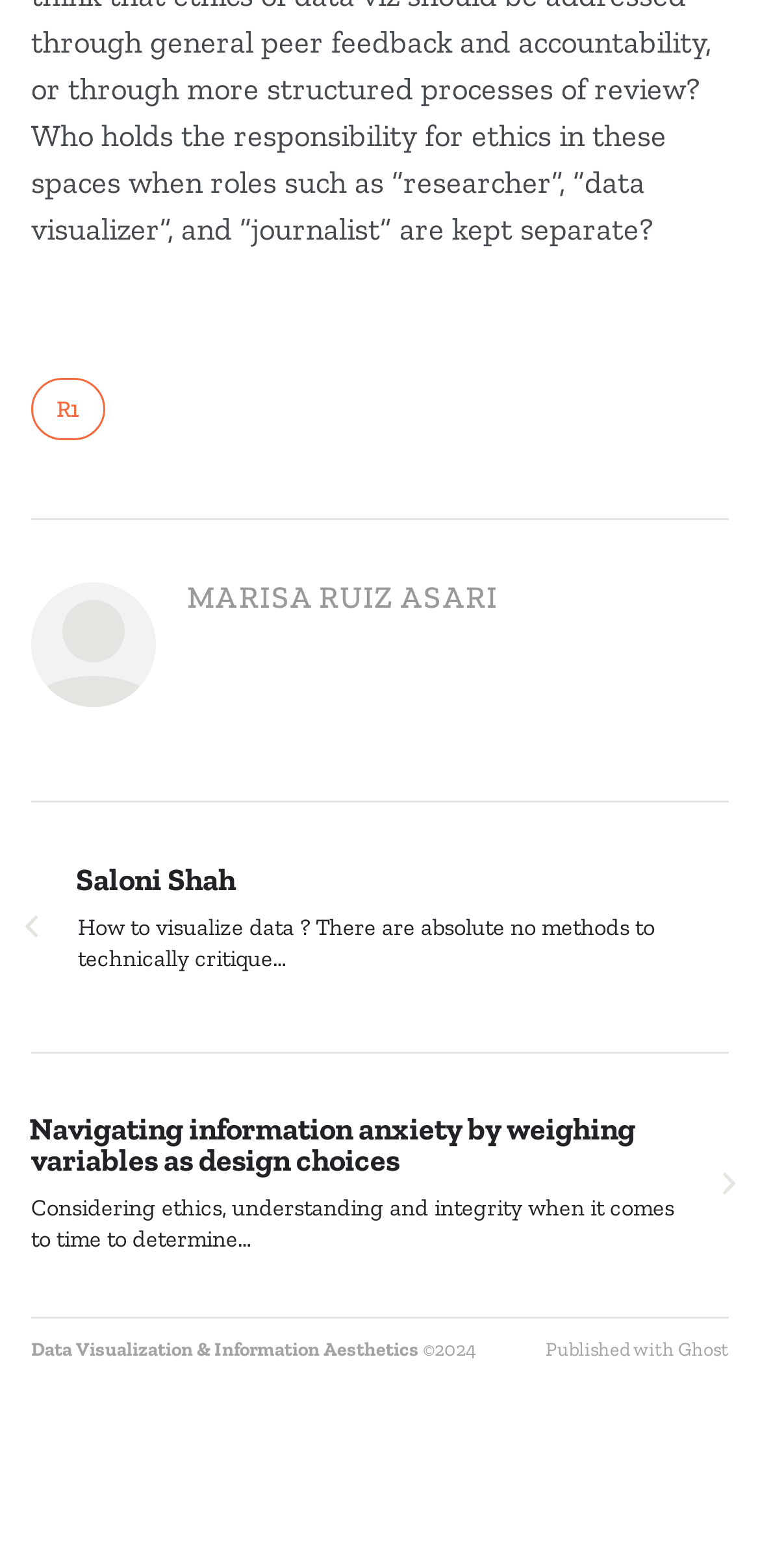What is the name of the author of the first article?
Refer to the image and provide a one-word or short phrase answer.

Saloni Shah